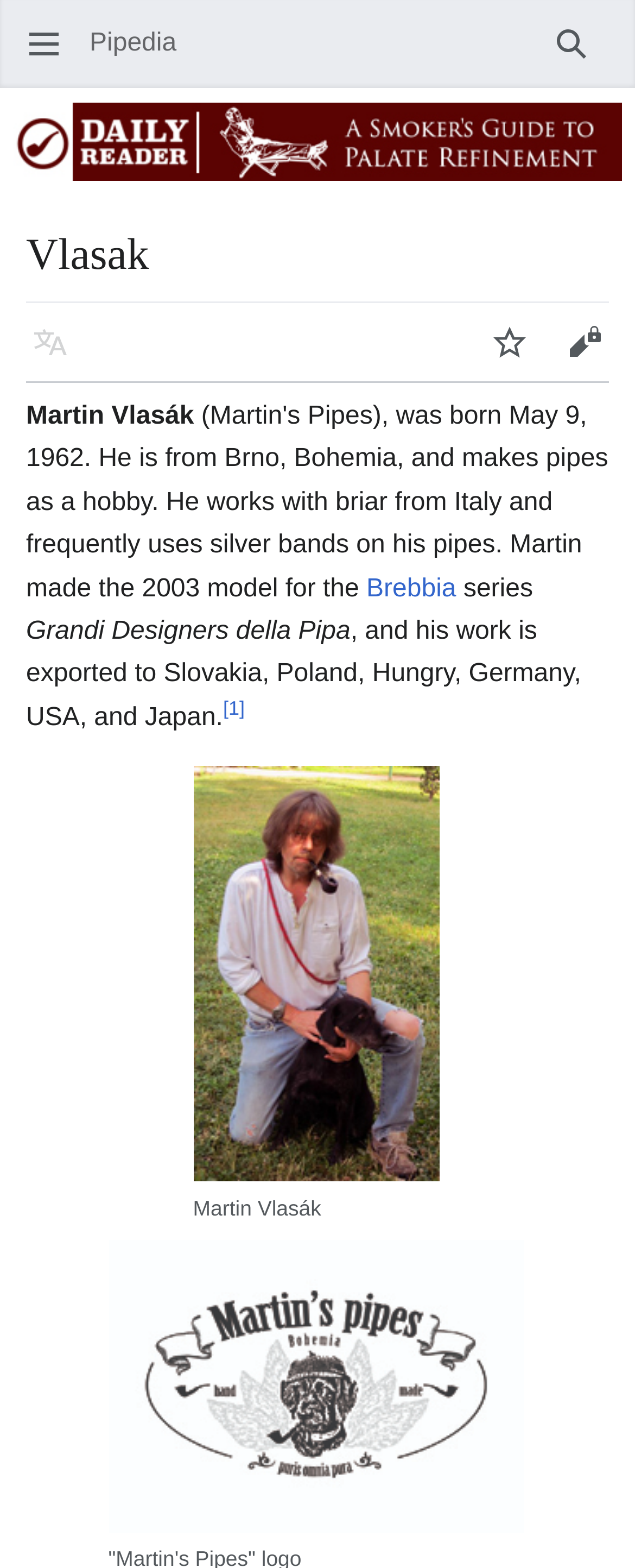What countries are mentioned as export destinations?
Answer the question with a detailed explanation, including all necessary information.

I found the answer by looking at the StaticText element with the text ', and his work is exported to Slovakia, Poland, Hungry, Germany, USA, and Japan.' at coordinates [0.041, 0.394, 0.915, 0.466].